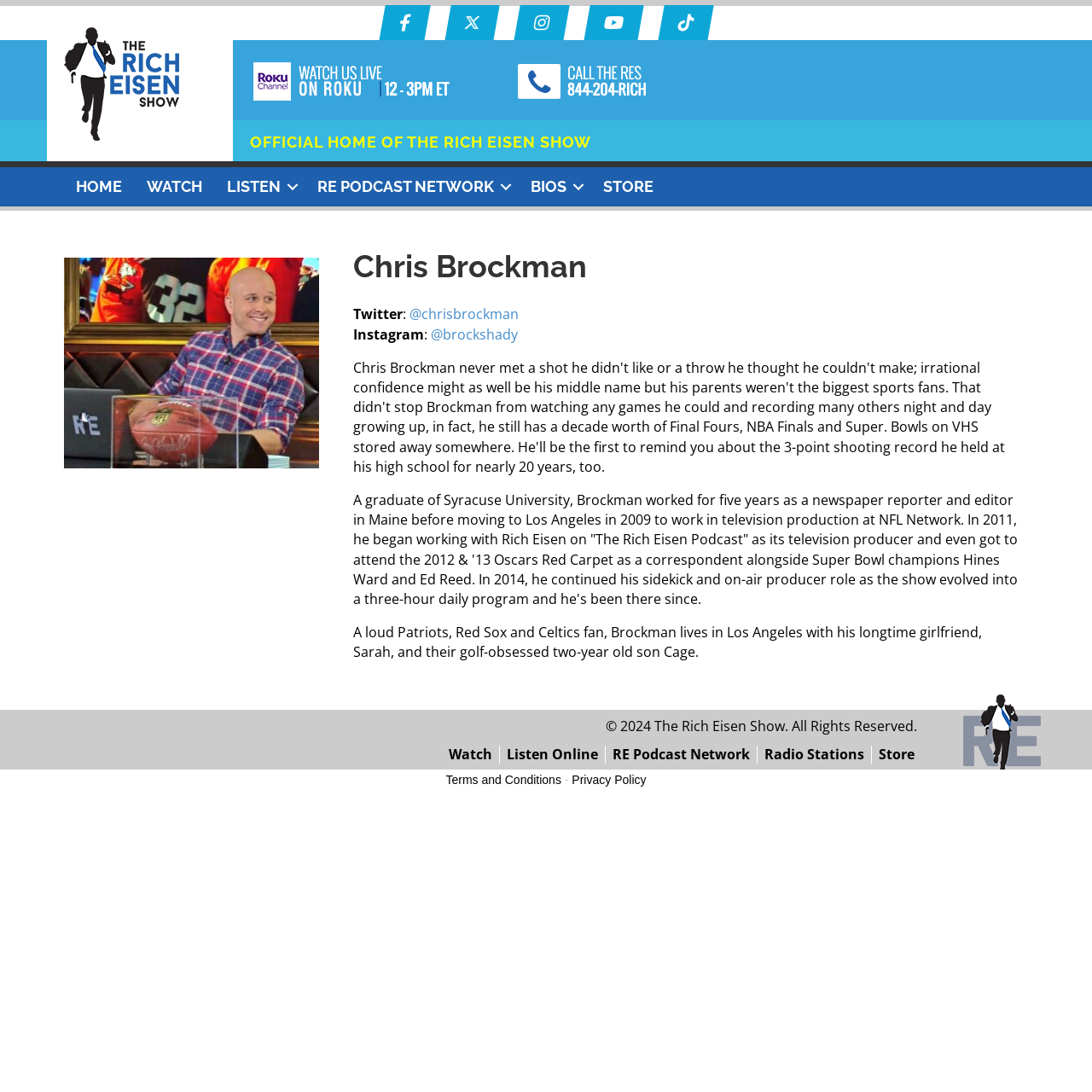Use a single word or phrase to answer the question: What is the name of the show associated with this webpage?

The Rich Eisen Show